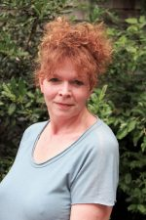Use a single word or phrase to answer this question: 
Is Shelagh indoors or outdoors?

Outdoors